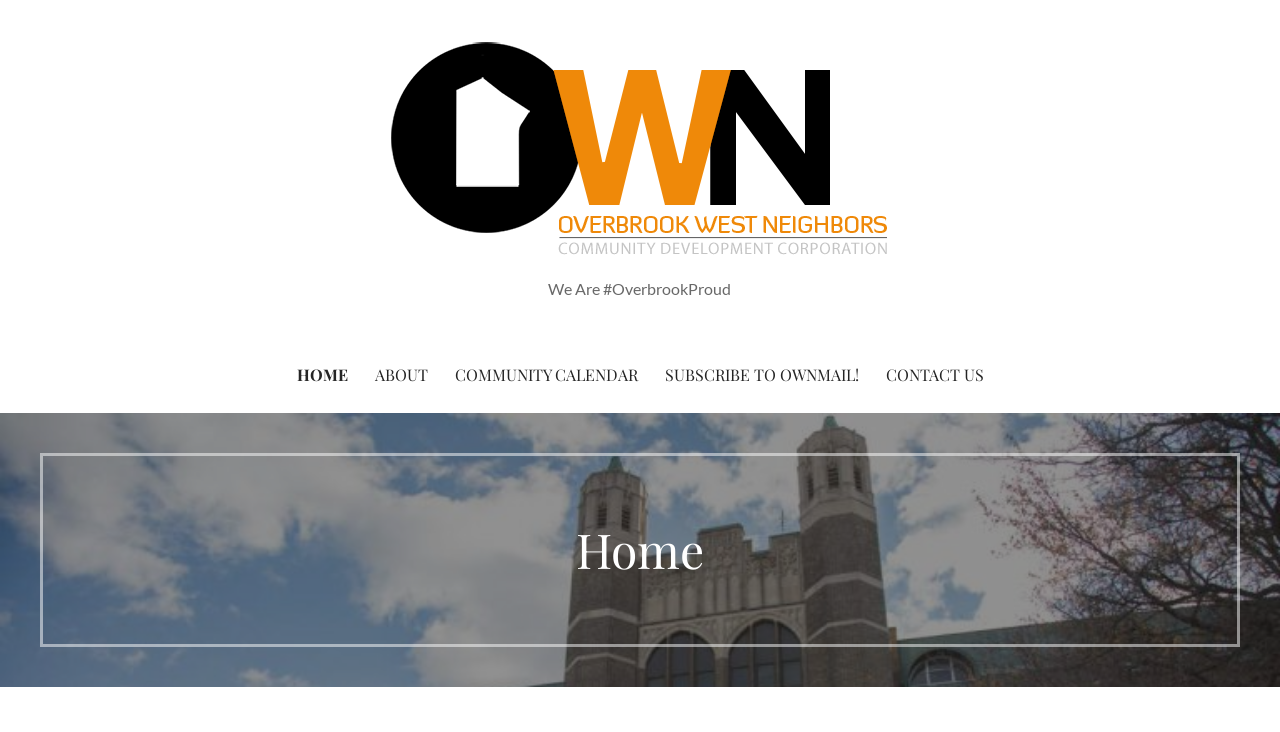Respond to the following question with a brief word or phrase:
Are the links on the top navigation bar aligned horizontally?

Yes